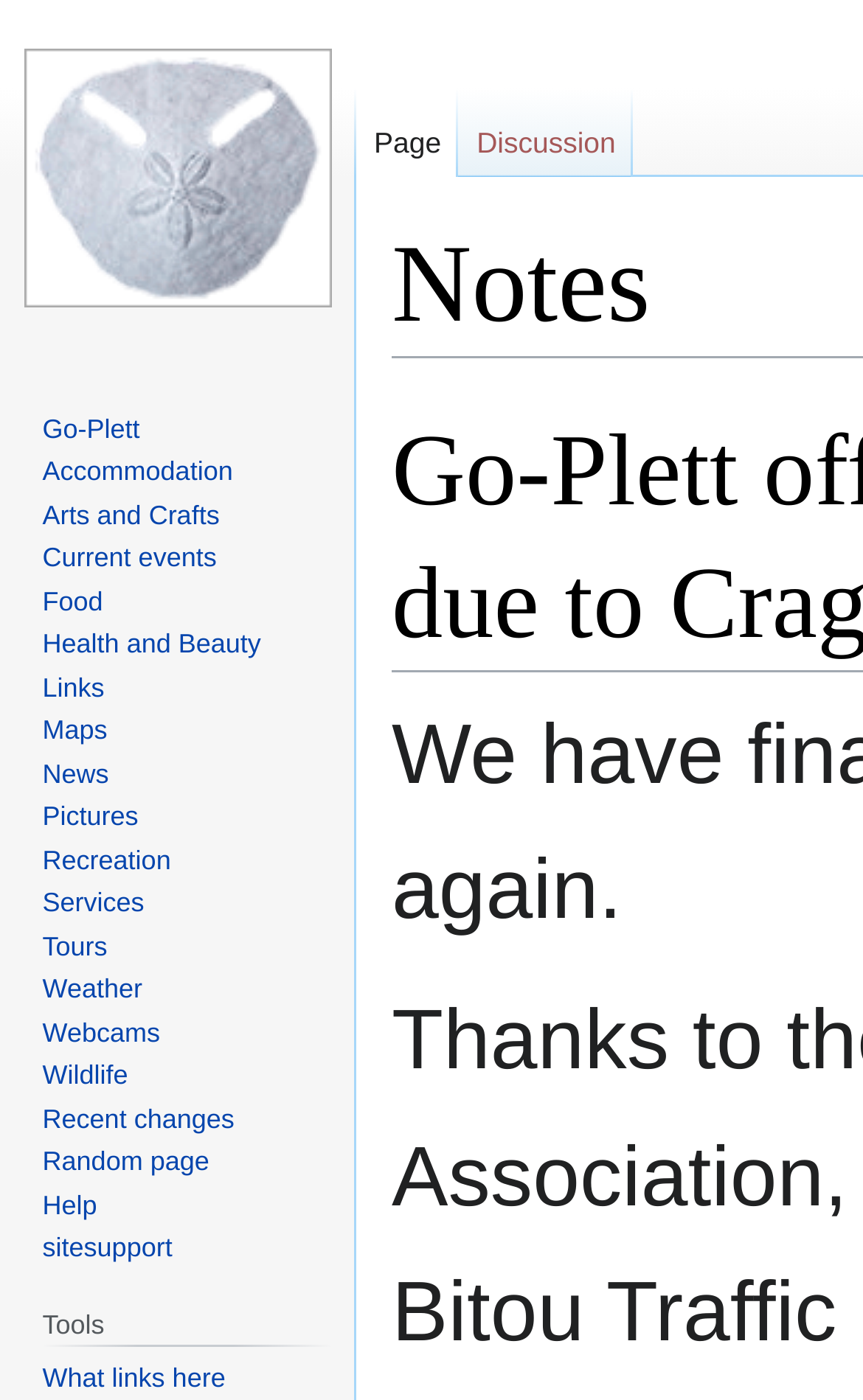Identify the bounding box coordinates of the region I need to click to complete this instruction: "Get help".

[0.049, 0.85, 0.112, 0.872]